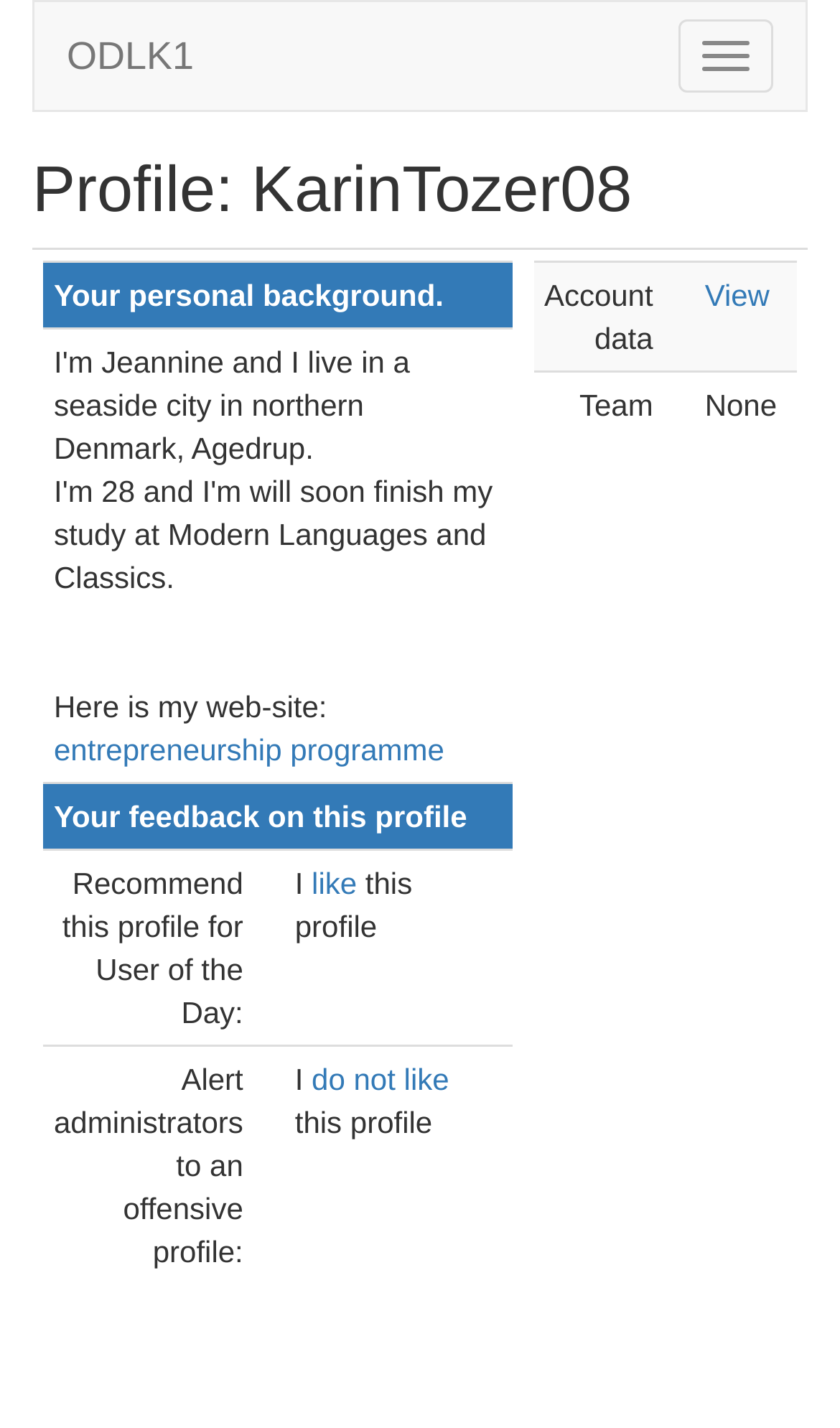Offer a thorough description of the webpage.

This webpage is a user profile page, titled "Profile: KarinTozer08". At the top, there is a button and a link "ODLK1" positioned side by side. Below them, there is a heading with the same title as the page. 

The main content of the page is a table that occupies most of the page. The table has two columns, with the left column being narrower than the right column. 

In the left column, there is a table with four rows. The first row has a column header "Your personal background." The second row contains a text describing the user's background, including their name, age, location, and study information, as well as a link to an "entrepreneurship programme". The third row has a column header "Your feedback on this profile", and the fourth row contains options to recommend the profile for "User of the Day", like the profile, or report an offensive profile.

In the right column, there is another table with two rows. The first row has a column header "Account data" and a link to "View". The second row has a column header "Team" and displays "None" as the team information.

Overall, this webpage is a personal profile page that displays the user's background information and allows visitors to provide feedback or interact with the profile.